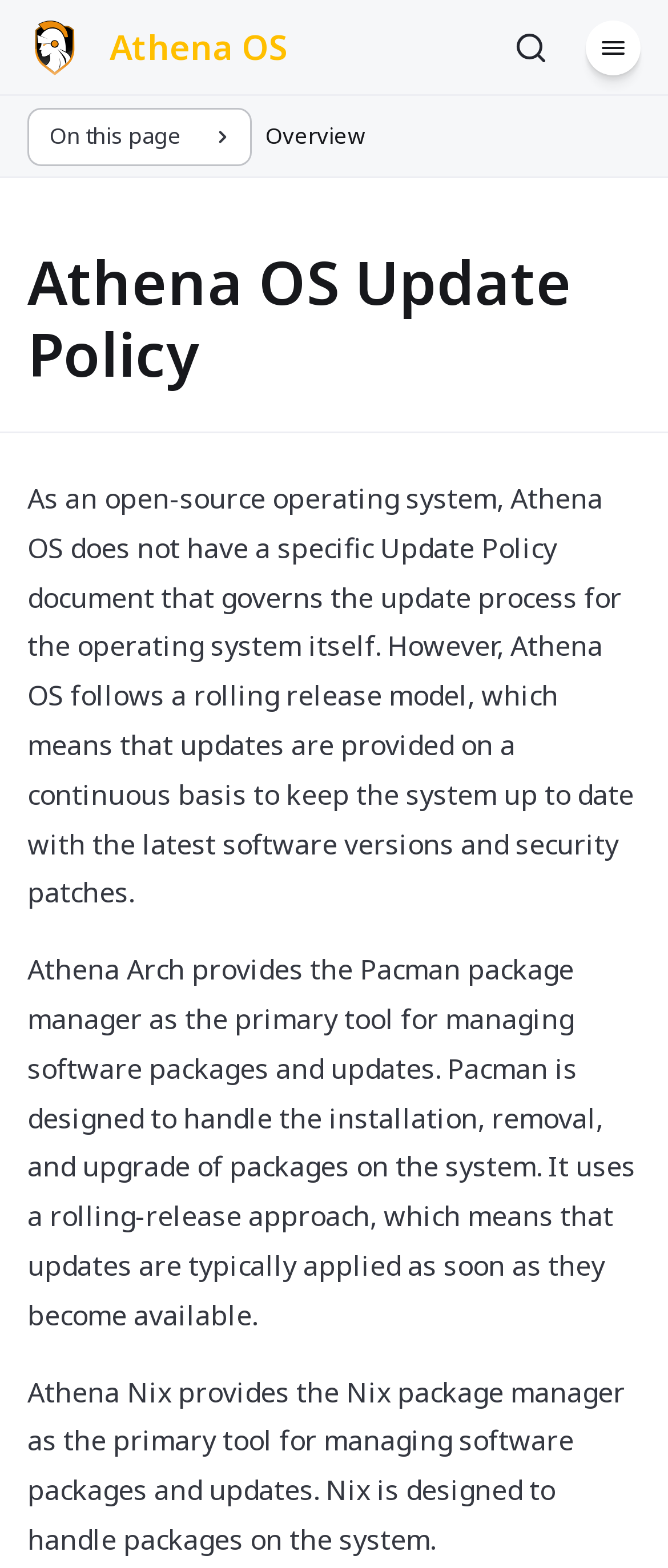What package manager does Athena Arch use?
Analyze the screenshot and provide a detailed answer to the question.

According to the webpage, Athena Arch provides the Pacman package manager as the primary tool for managing software packages and updates.